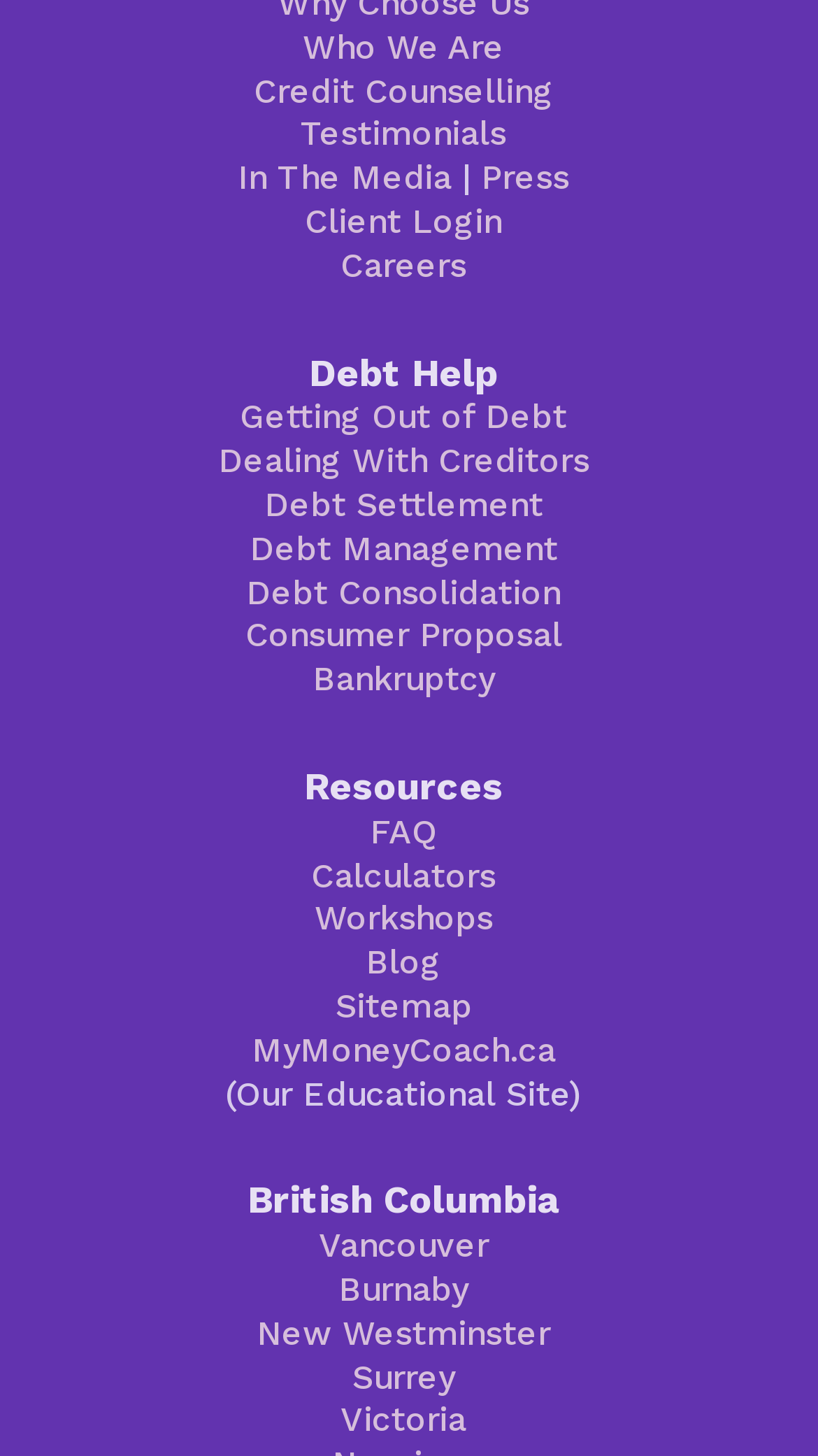How many links are there in the 'Resources' section?
Based on the screenshot, answer the question with a single word or phrase.

5